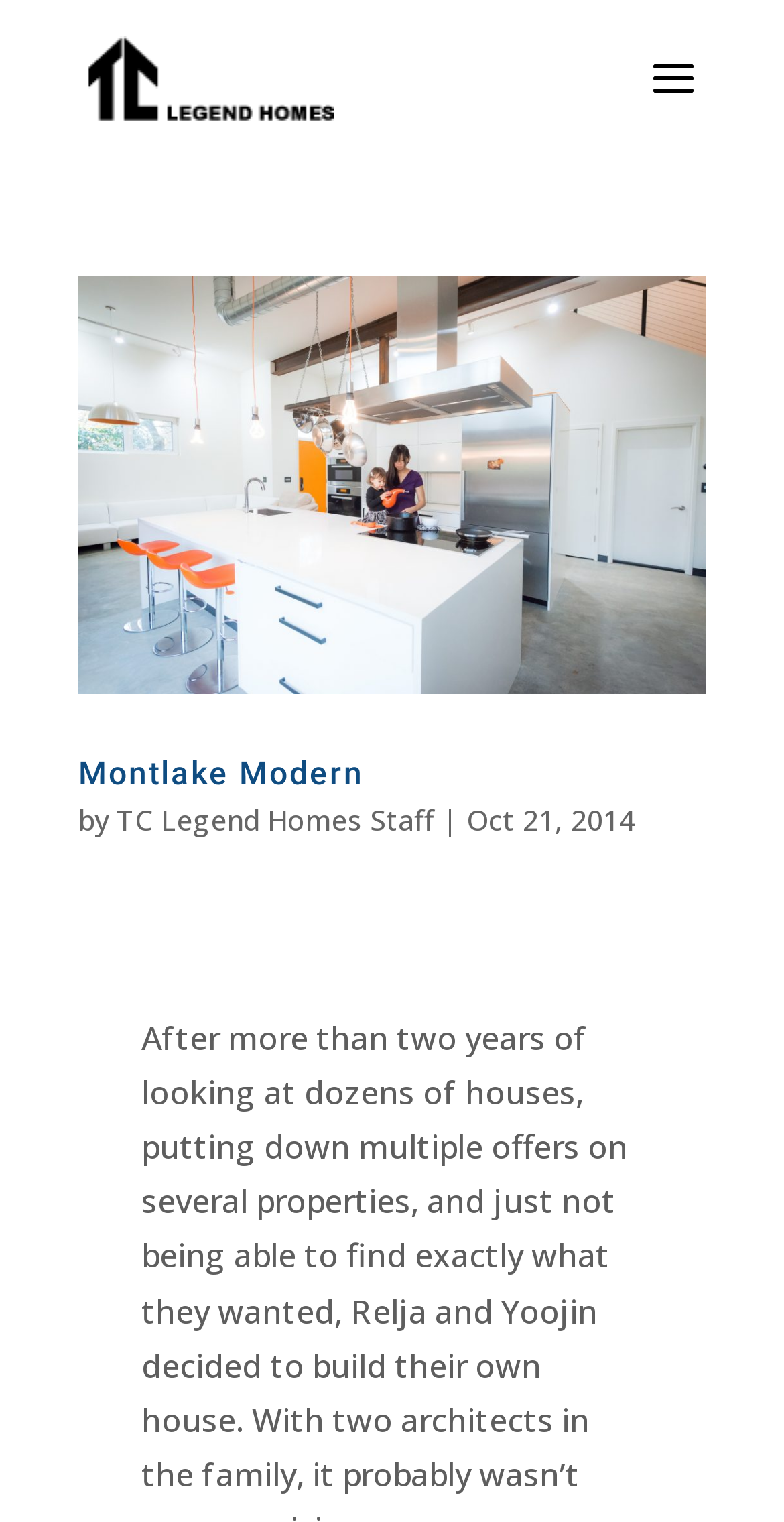When was this home model published?
Please describe in detail the information shown in the image to answer the question.

The publication date of this home model can be found in the text 'Oct 21, 2014' which is located below the staff member's name.